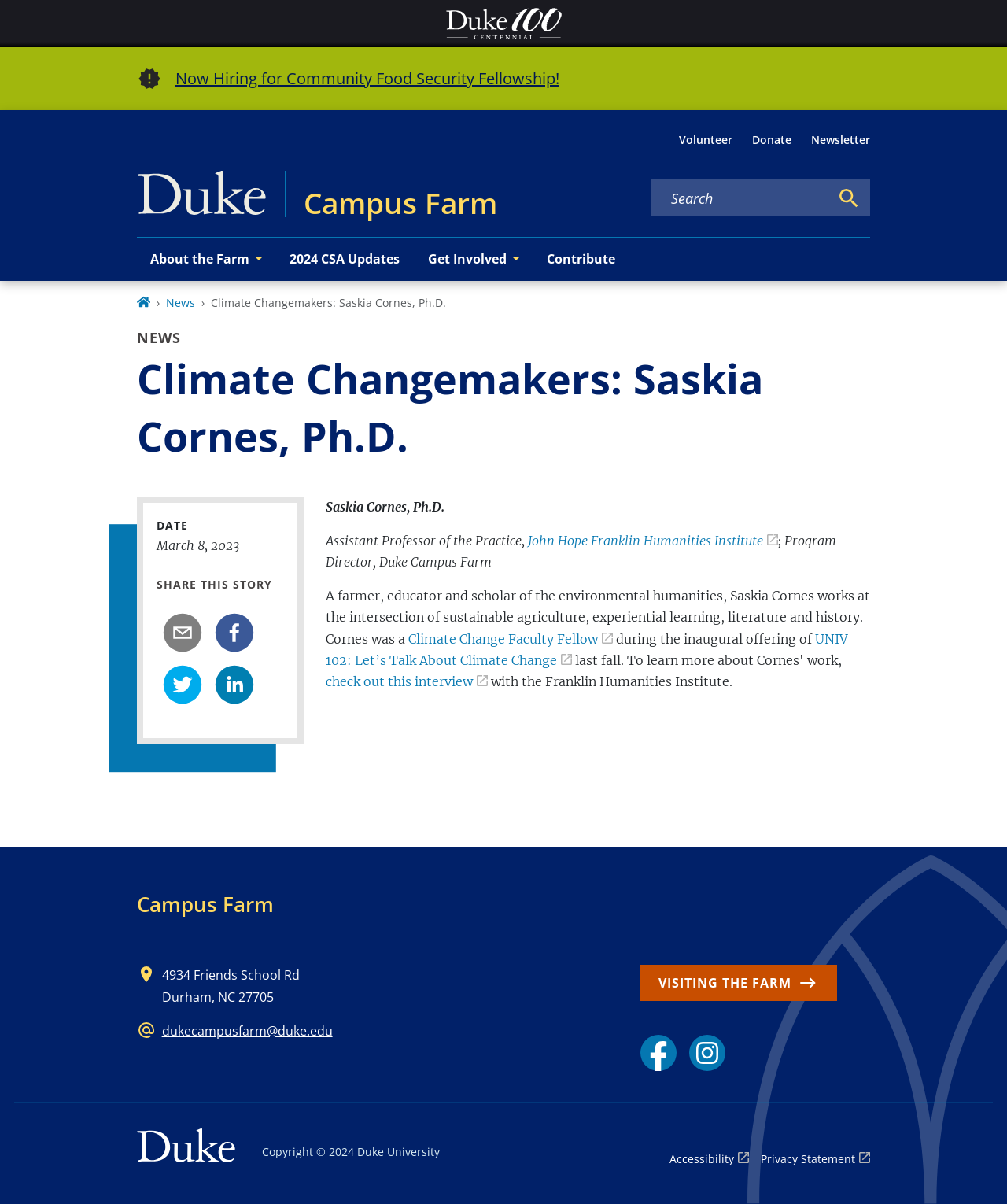Locate the heading on the webpage and return its text.

Climate Changemakers: Saskia Cornes, Ph.D.